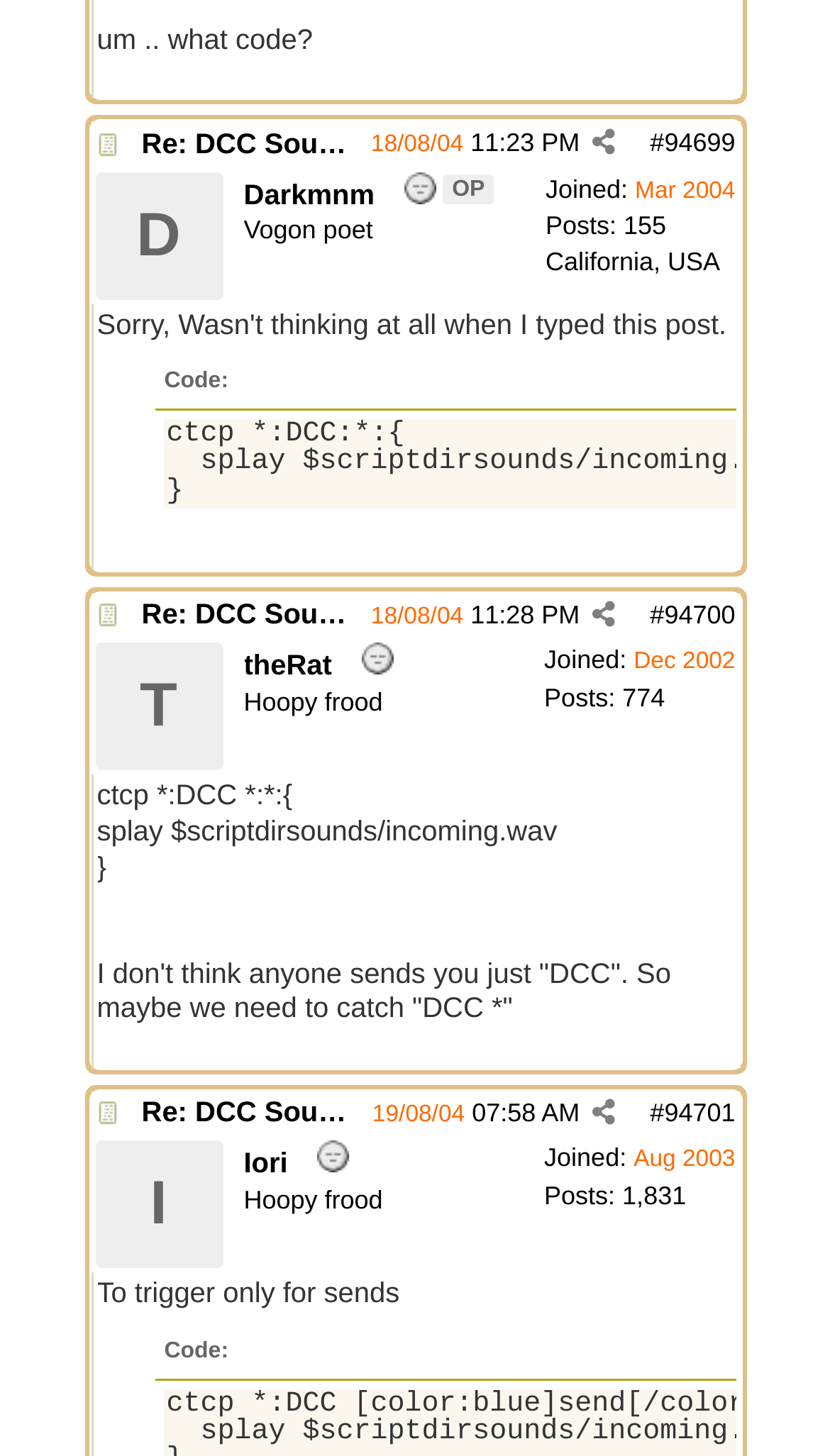Please identify the bounding box coordinates of the element that needs to be clicked to perform the following instruction: "Click on the link 'California, USA'".

[0.657, 0.17, 0.868, 0.19]